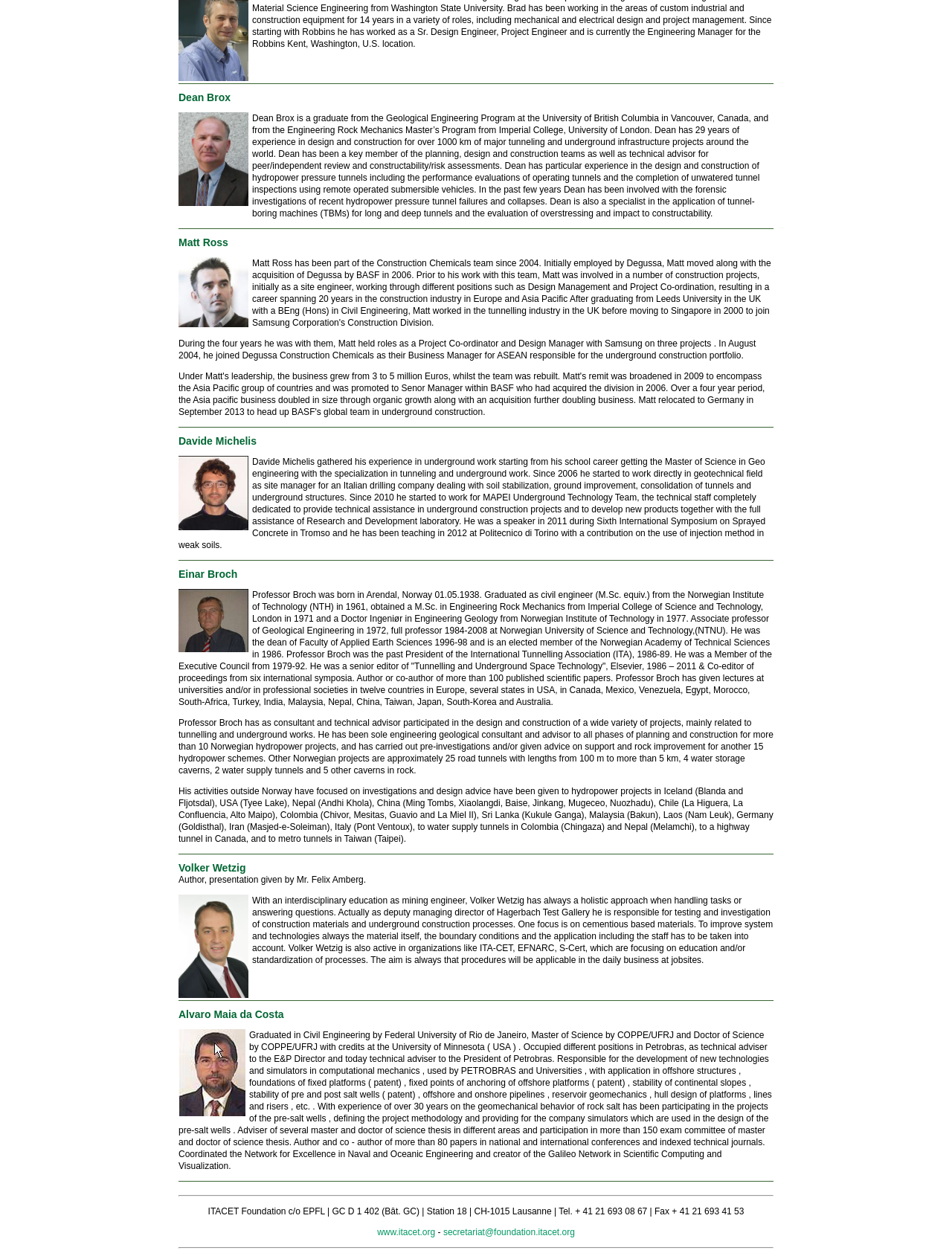What is the university mentioned in Einar Broch's description?
Based on the image, provide your answer in one word or phrase.

Norwegian University of Science and Technology